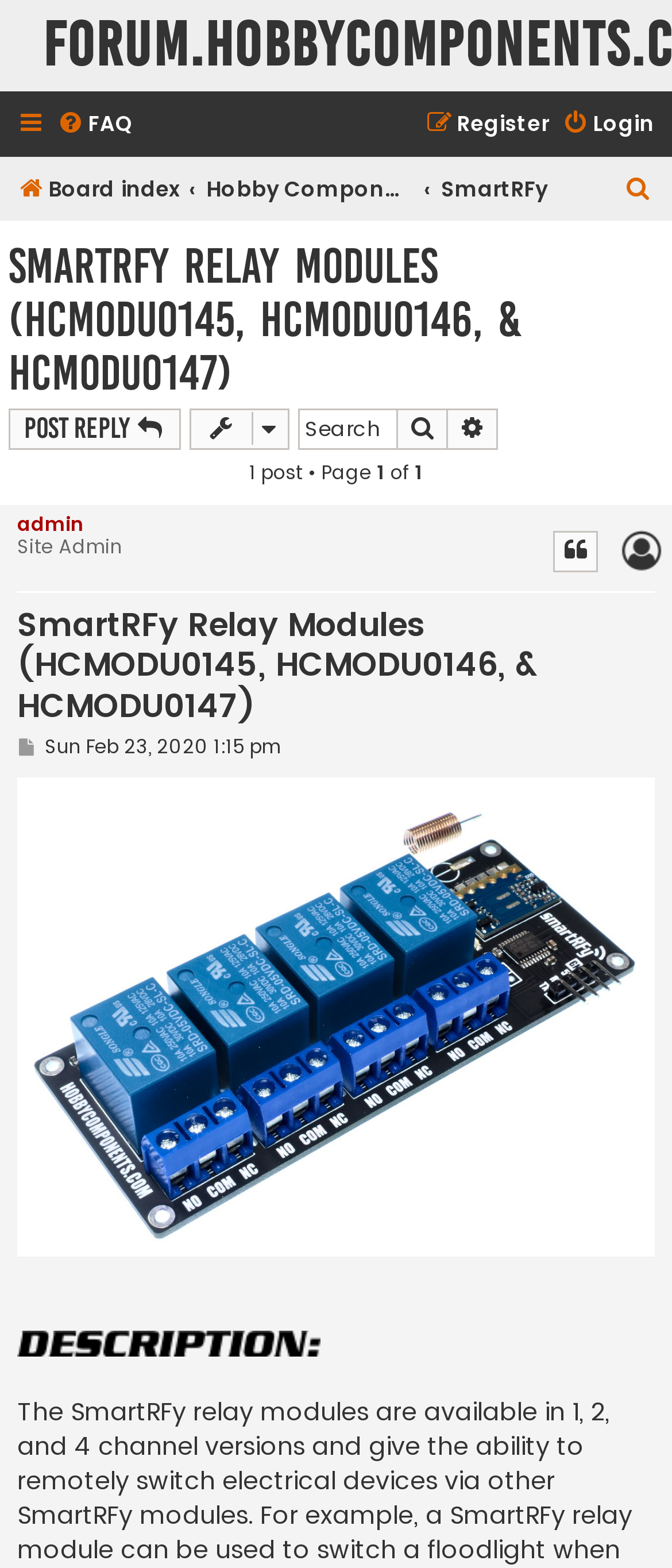Determine the bounding box coordinates of the section to be clicked to follow the instruction: "View the topic tools". The coordinates should be given as four float numbers between 0 and 1, formatted as [left, top, right, bottom].

[0.282, 0.26, 0.431, 0.287]